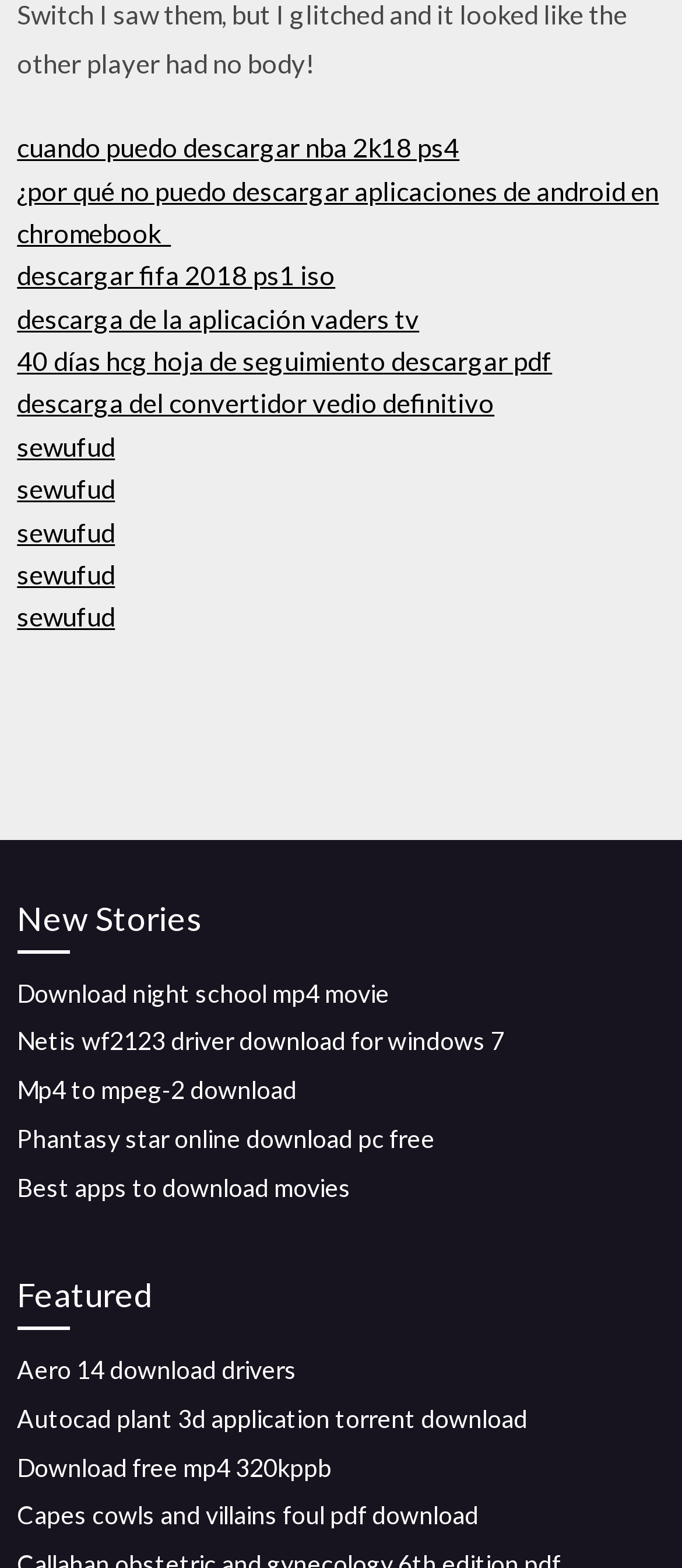What is the category of the links below 'New Stories'?
Answer the question in a detailed and comprehensive manner.

The links below the 'New Stories' heading are all related to downloading various files, such as movies, drivers, and software, which suggests that the category of these links is downloads.